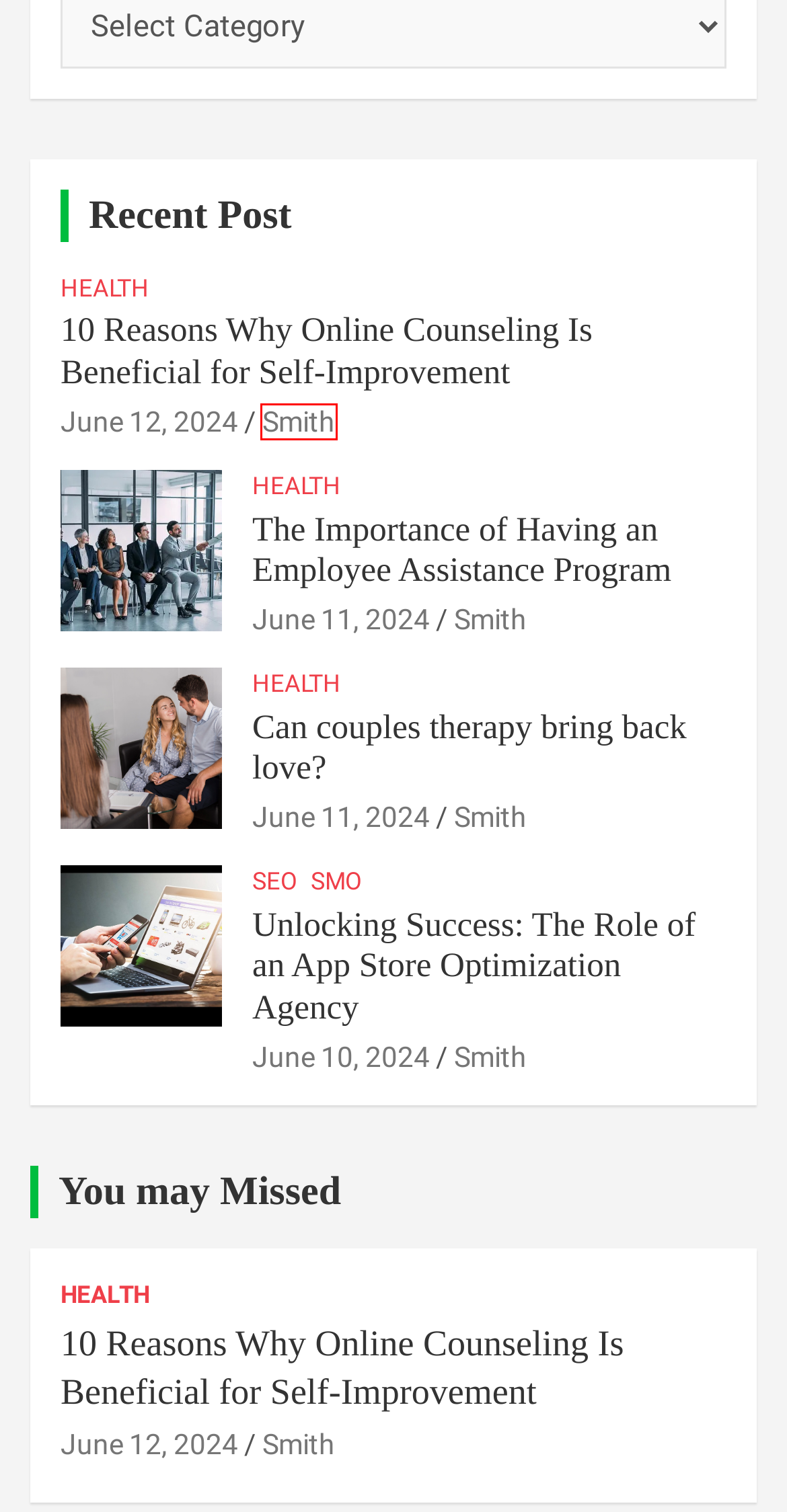Examine the screenshot of a webpage with a red bounding box around an element. Then, select the webpage description that best represents the new page after clicking the highlighted element. Here are the descriptions:
A. Smith, Author at Bonnot Smillmo
B. Can couples therapy bring back love?
C. Most Popular Free WordPress Themes 2024 - Theme Horse
D. Unlocking Success: The Role of an App Store Optimization Agency
E. Freelancer SEO Consultant Delhi, Hire Best SEO for Business | Bonnotsmillmo
F. The Importance of Having an Employee Assistance Program
G. Blog - Bonnot Smillmo
H. 10 Reasons Why Online Counseling Is Beneficial for Self-Improvement

A